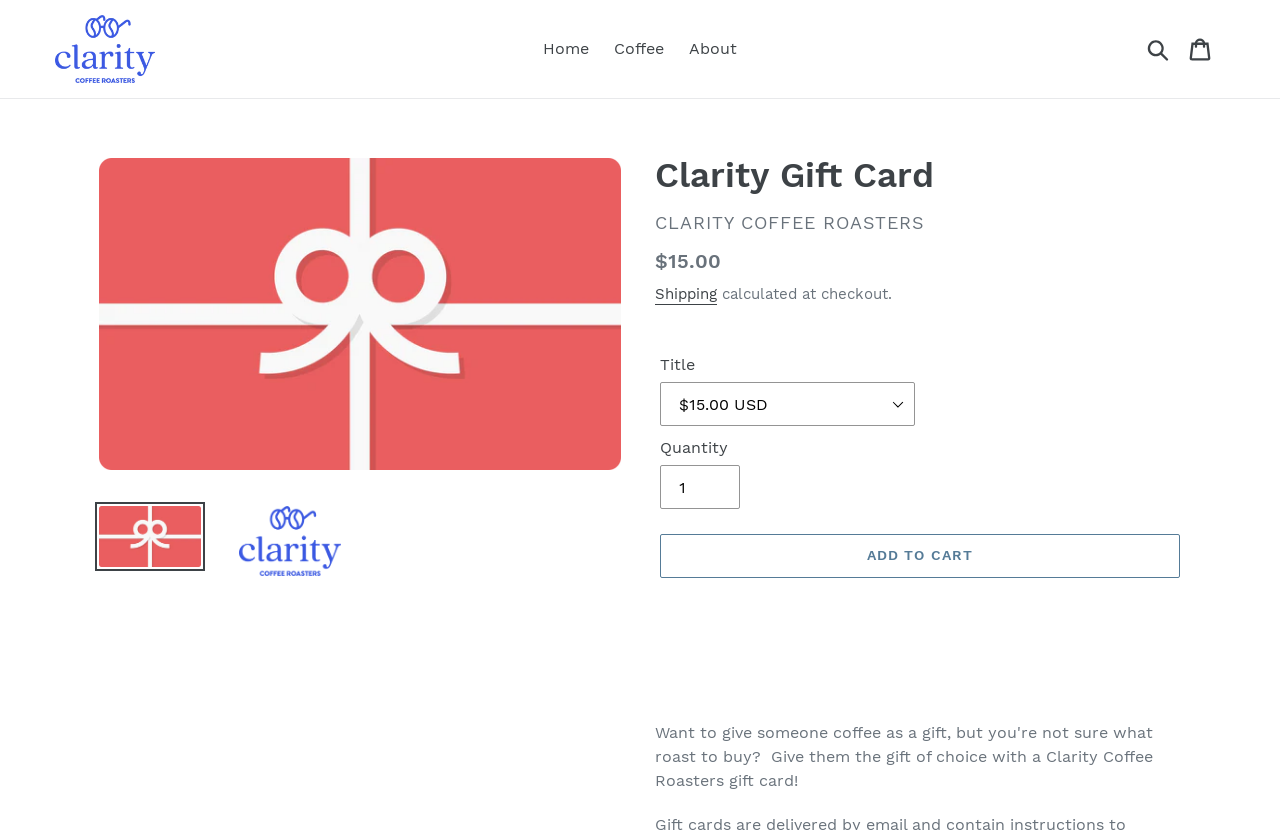Identify the bounding box for the UI element specified in this description: "Shipping". The coordinates must be four float numbers between 0 and 1, formatted as [left, top, right, bottom].

[0.512, 0.343, 0.56, 0.367]